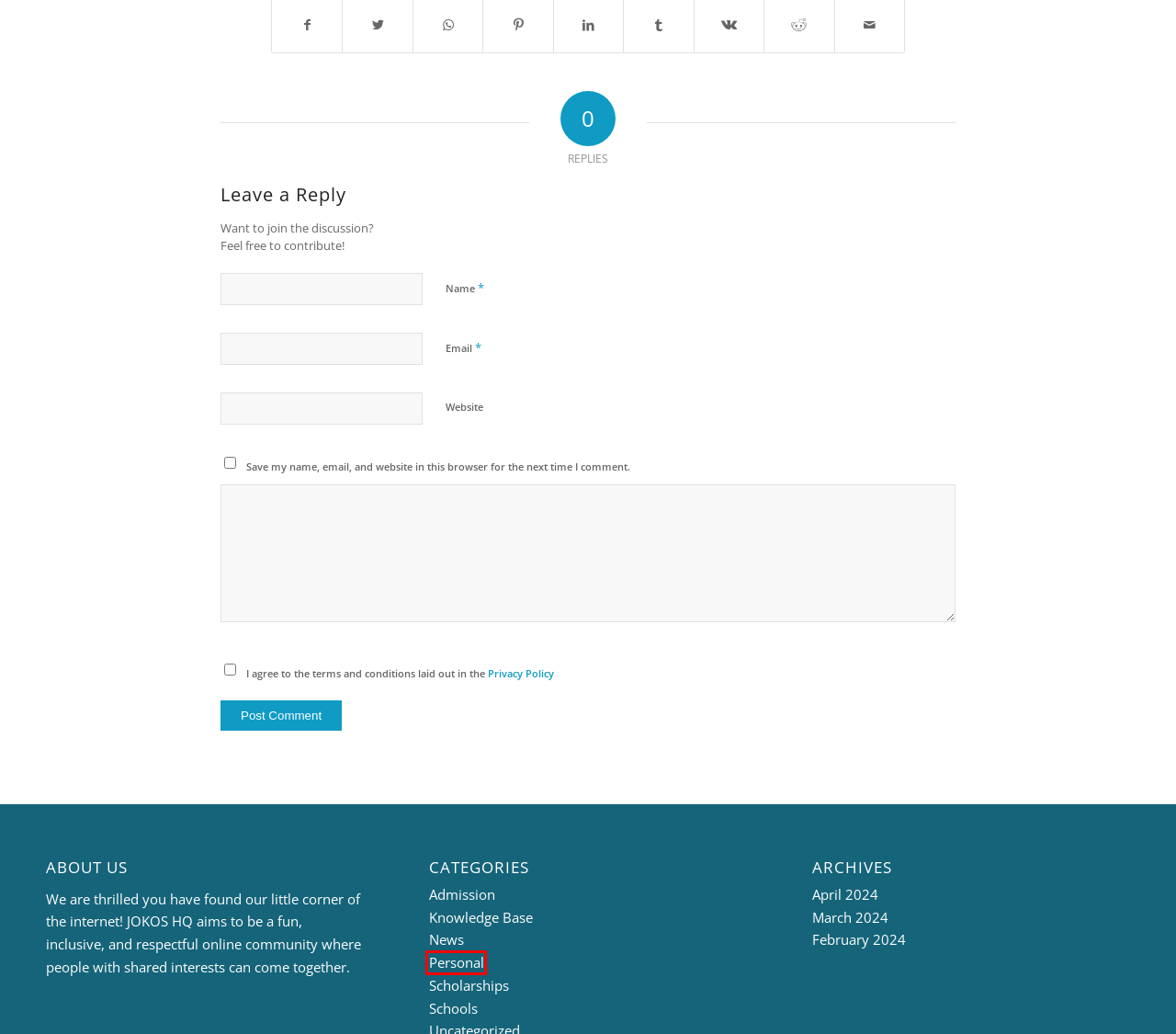You have a screenshot of a webpage with a red bounding box around an element. Select the webpage description that best matches the new webpage after clicking the element within the red bounding box. Here are the descriptions:
A. March 2024 – jokoshq
B. Nursing Admission in Finland – jokoshq
C. April 2024 – jokoshq
D. February 2024 – jokoshq
E. Uncategorized – jokoshq
F. Personal – jokoshq
G. jokoshq
H. Knowledge Base – jokoshq

F